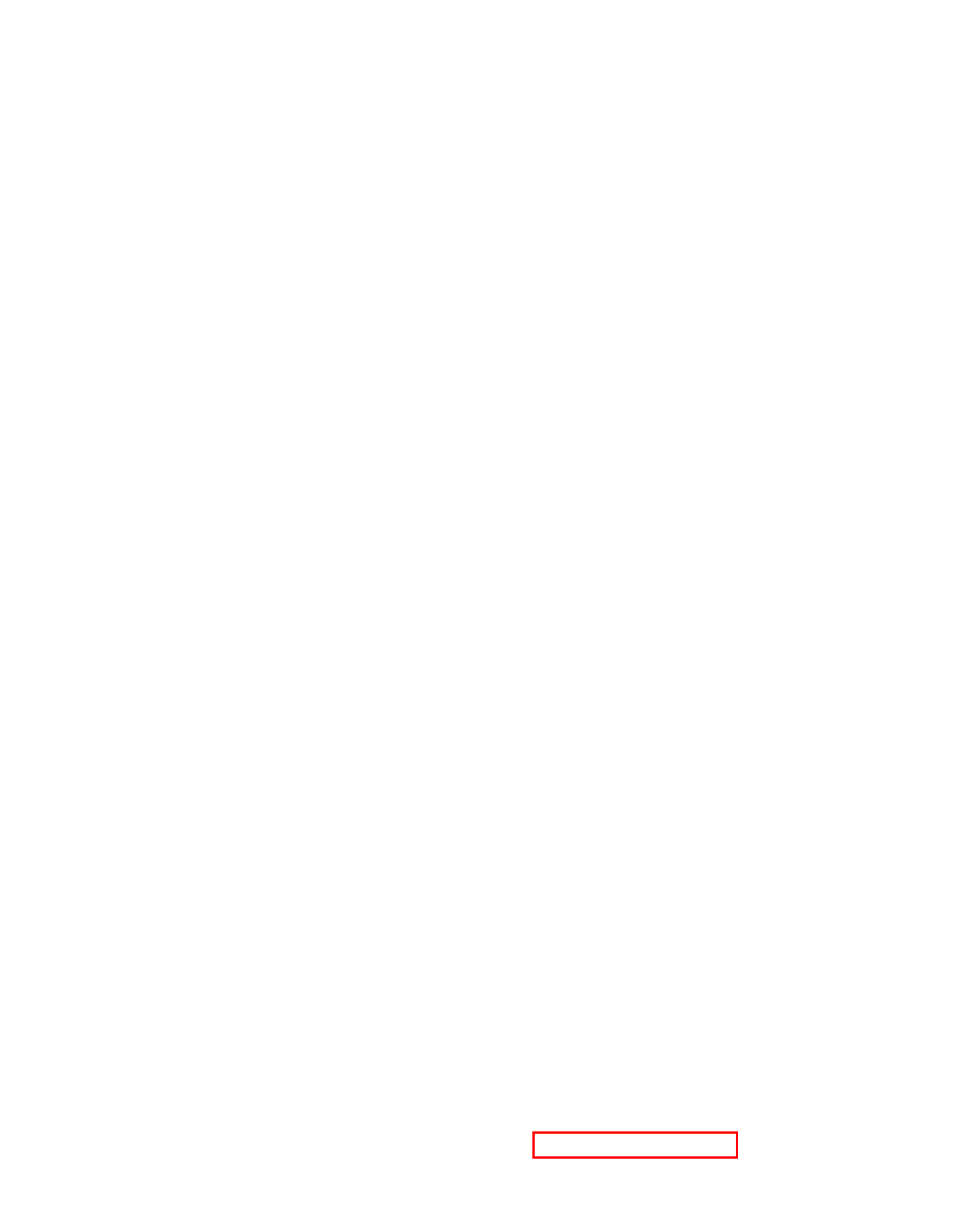You are given a screenshot of a webpage with a red rectangle bounding box around an element. Choose the best webpage description that matches the page after clicking the element in the bounding box. Here are the candidates:
A. Terms of Service | STNR Creations' Commitment to Our Customers
B. What does Delta 8 do? - STNR Creations | Alternative Cannabinoid Disposables, Gummies, and Carts
C. Premium Vape Cartridges | STNR Creations
D. High Quality Cannabinoid Products | STNR Creations
E. What is THC-P? Effects, Legality, and User Guide | STNR Creations
F. Delta 8 & THC-A Vapes | Delta 8 Hemp Disposable
G. Buy Delta 9 Gummies & Delta 8 Edibles | STNR Creations
H. Hemp Flower | STNR Creations

F